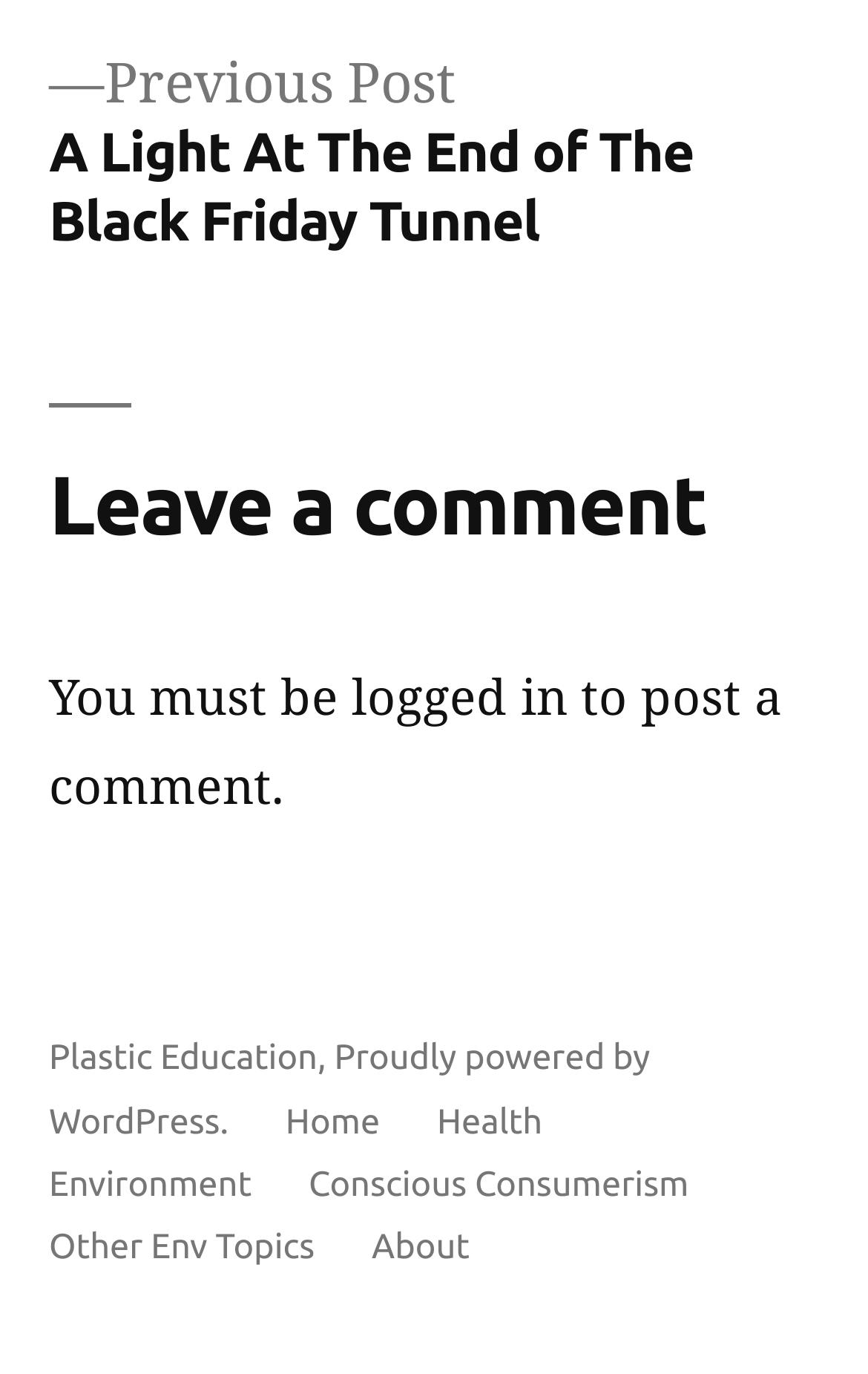Please give a succinct answer using a single word or phrase:
What is required to post a comment?

logged in